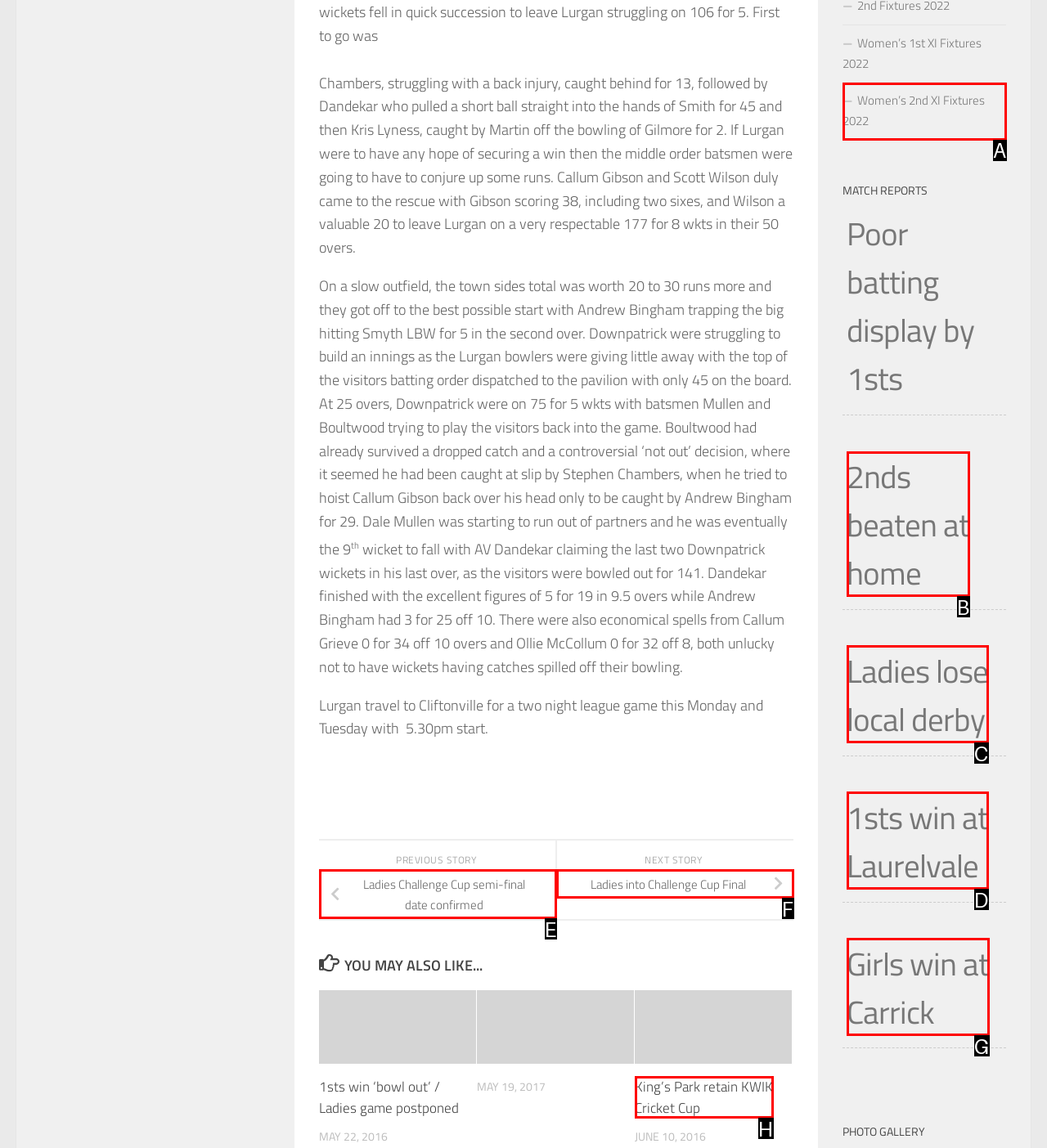Select the option that fits this description: Ladies into Challenge Cup Final
Answer with the corresponding letter directly.

F